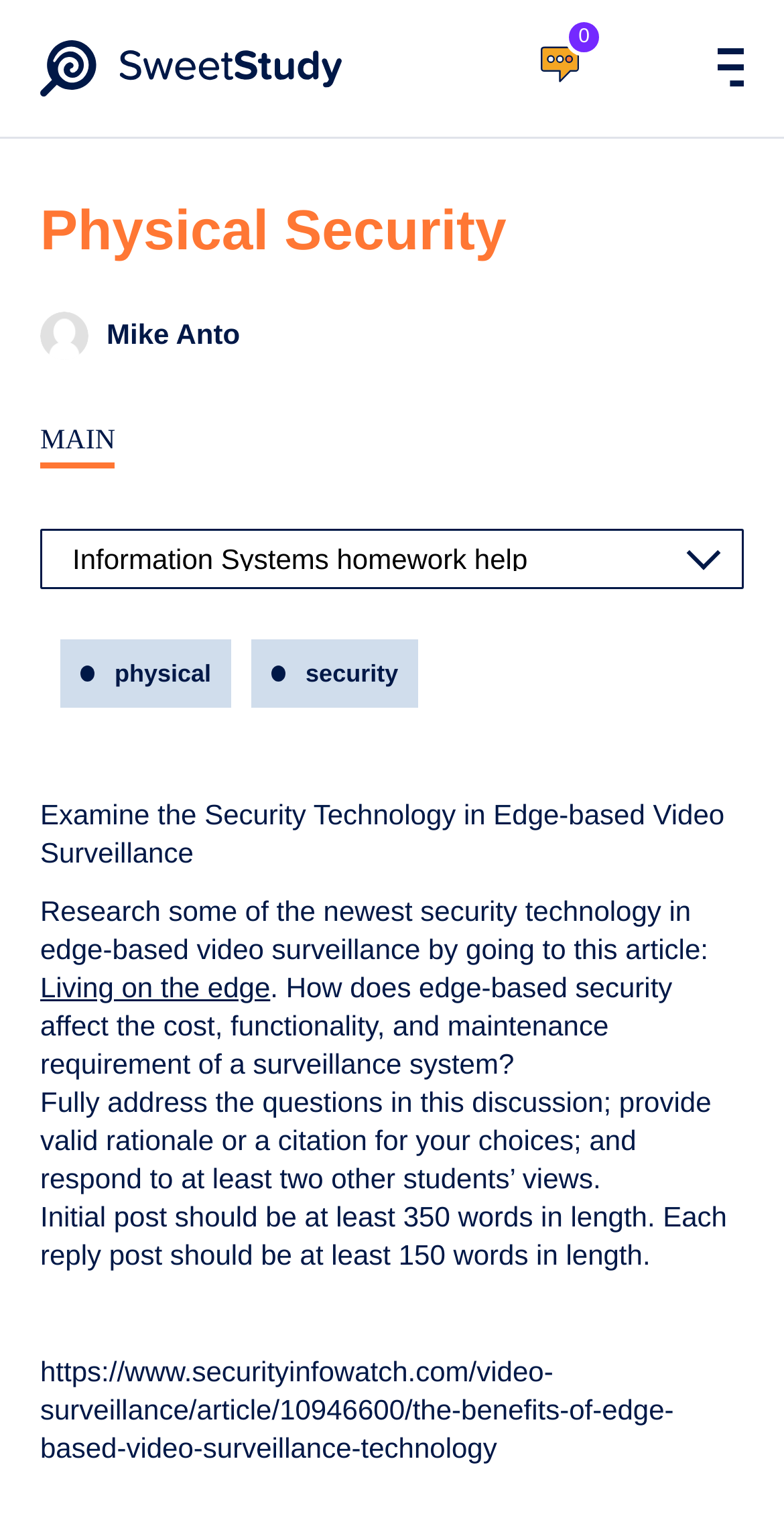What is the topic of the discussion?
Based on the image, answer the question with as much detail as possible.

The topic of the discussion can be found on the top left side of the webpage, which is 'Physical Security'. This is also indicated by the heading 'Physical Security'.